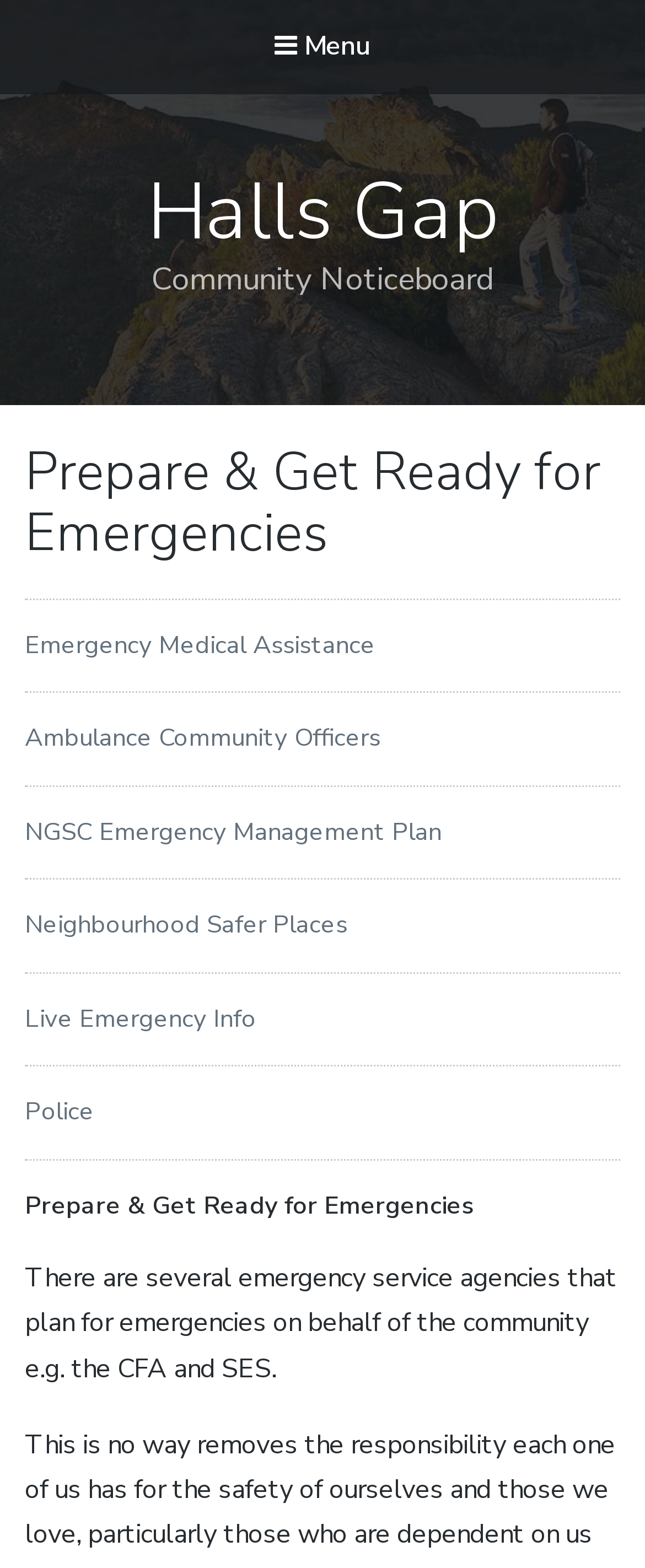Provide the bounding box coordinates of the area you need to click to execute the following instruction: "Check Live Emergency Info".

[0.038, 0.639, 0.397, 0.66]